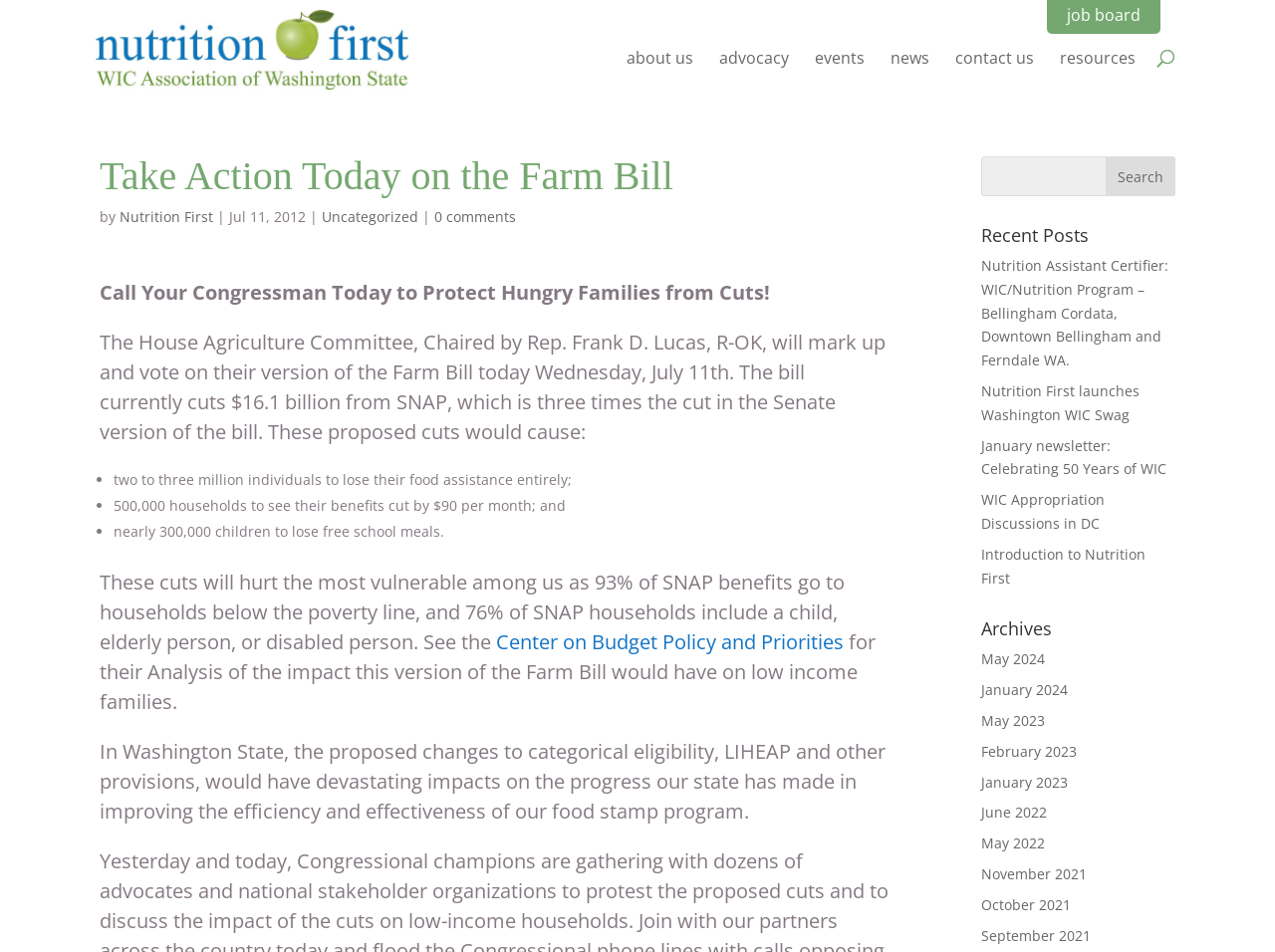Locate the bounding box coordinates of the element's region that should be clicked to carry out the following instruction: "Contact us". The coordinates need to be four float numbers between 0 and 1, i.e., [left, top, right, bottom].

[0.749, 0.052, 0.811, 0.104]